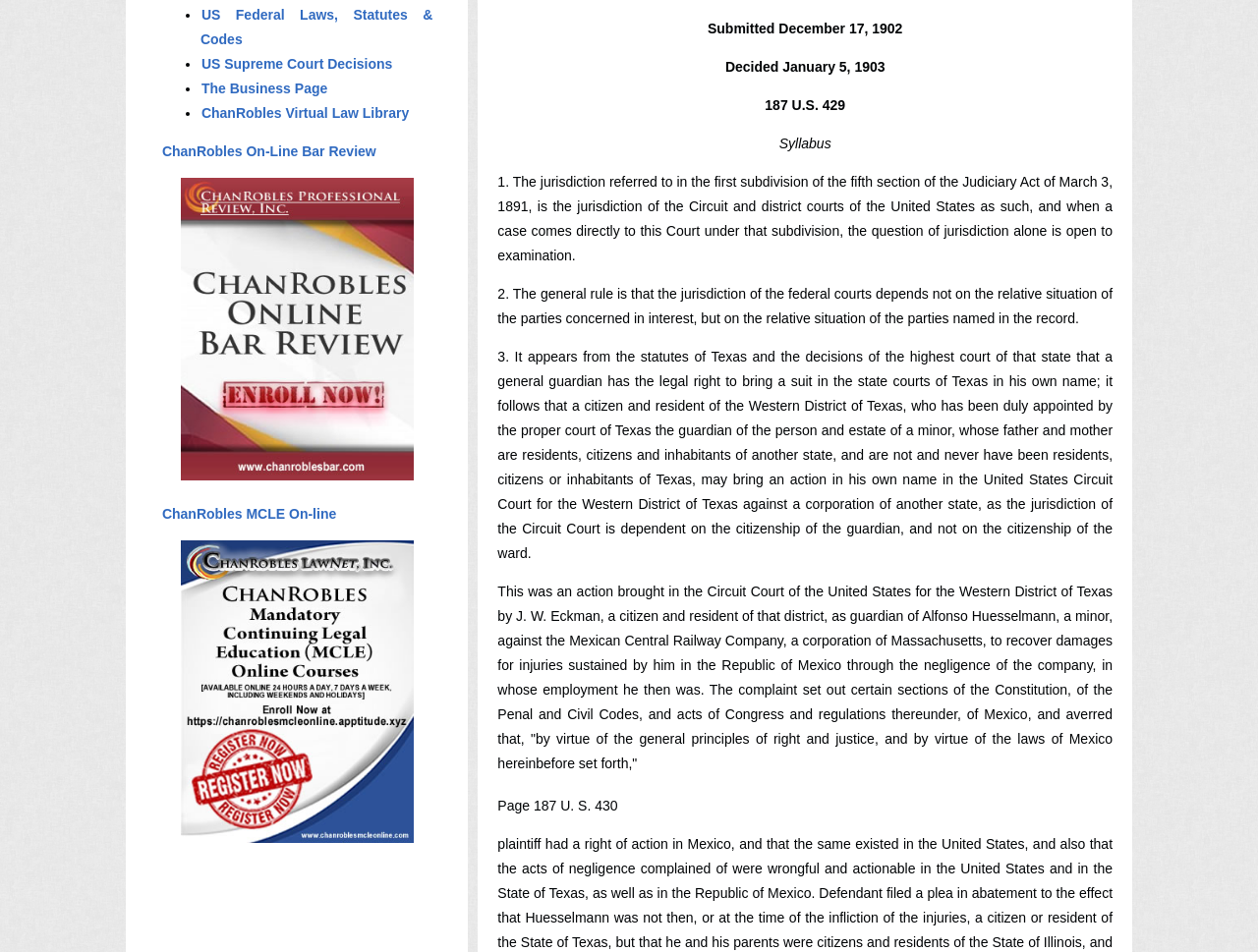Determine the bounding box of the UI component based on this description: "ChanRobles MCLE On-line". The bounding box coordinates should be four float values between 0 and 1, i.e., [left, top, right, bottom].

[0.128, 0.532, 0.268, 0.548]